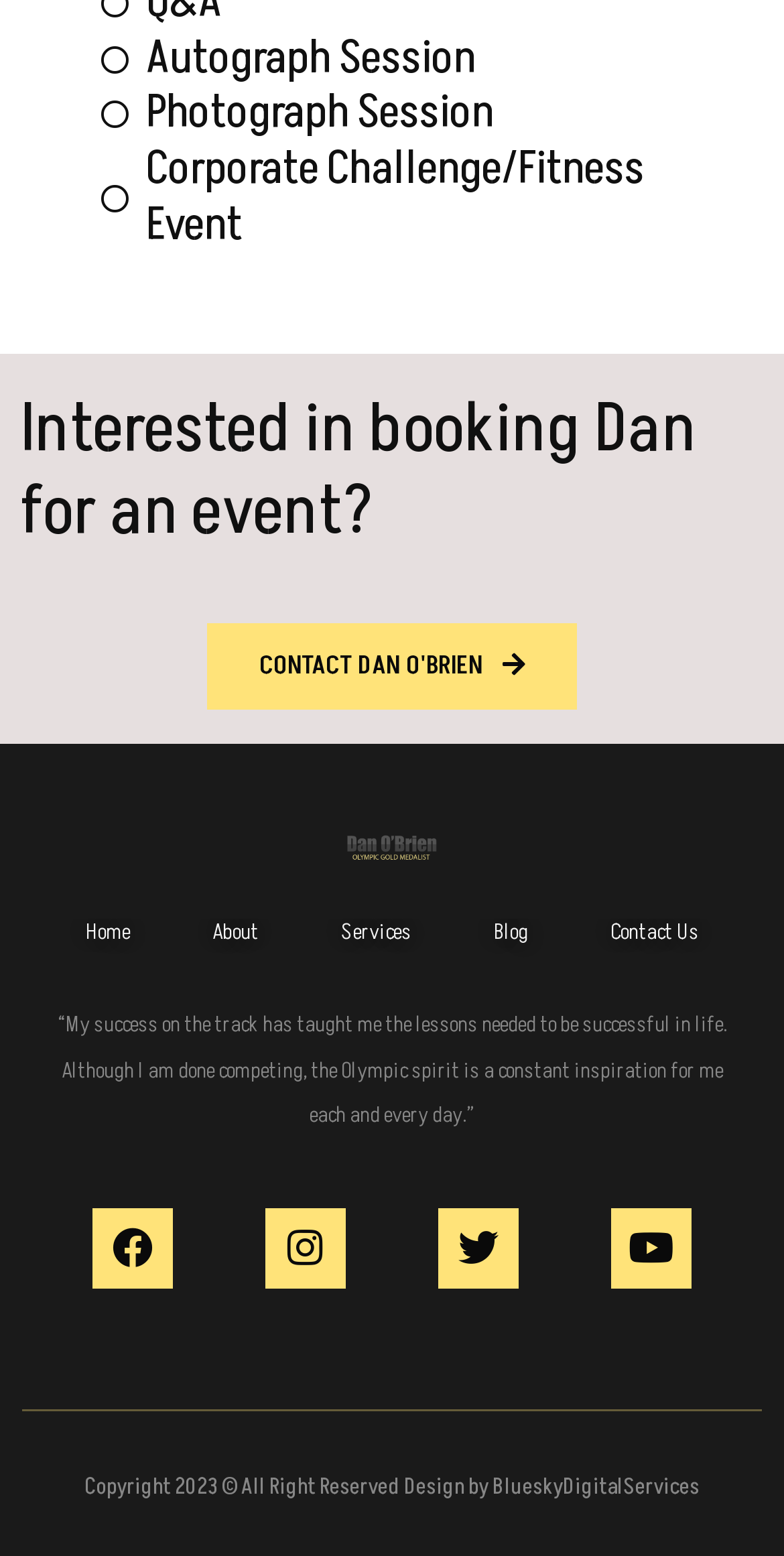Can you give a detailed response to the following question using the information from the image? What is Dan O'Brien's profession?

Based on the quote 'My success on the track has taught me the lessons needed to be successful in life.' and the context of the webpage, it can be inferred that Dan O'Brien is an athlete, possibly a track and field athlete.